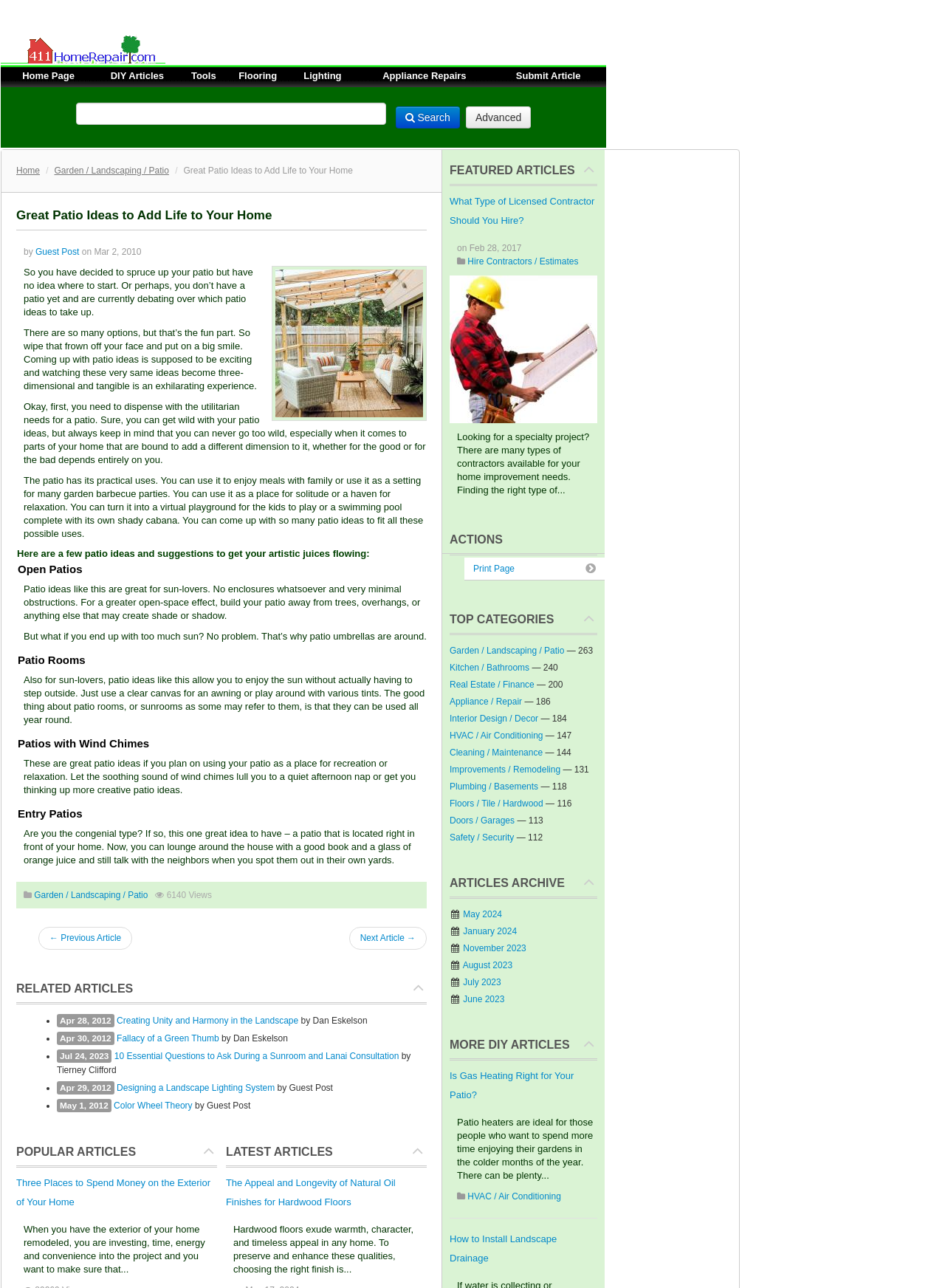Identify the bounding box coordinates of the area that should be clicked in order to complete the given instruction: "Click on Home Page". The bounding box coordinates should be four float numbers between 0 and 1, i.e., [left, top, right, bottom].

[0.024, 0.054, 0.079, 0.063]